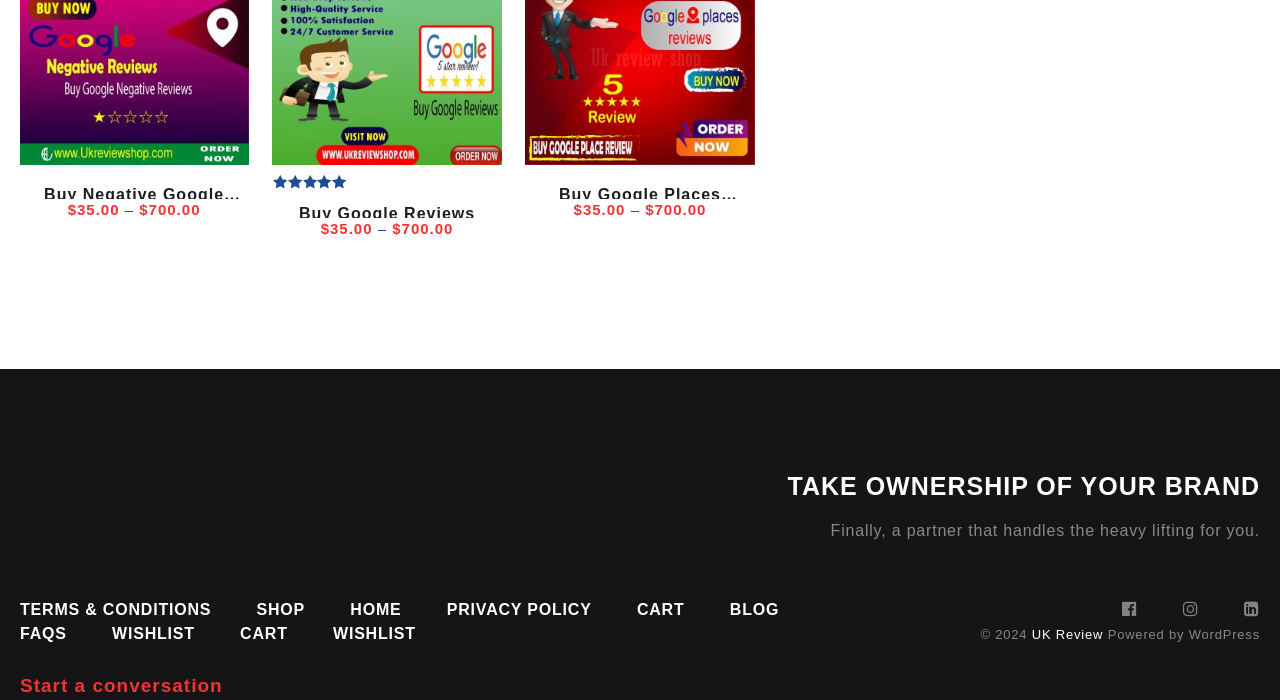Can you give a comprehensive explanation to the question given the content of the image?
What is the platform that powers the website?

I found the StaticText 'Powered by WordPress' at the bottom of the webpage, which indicates that the website is powered by WordPress.